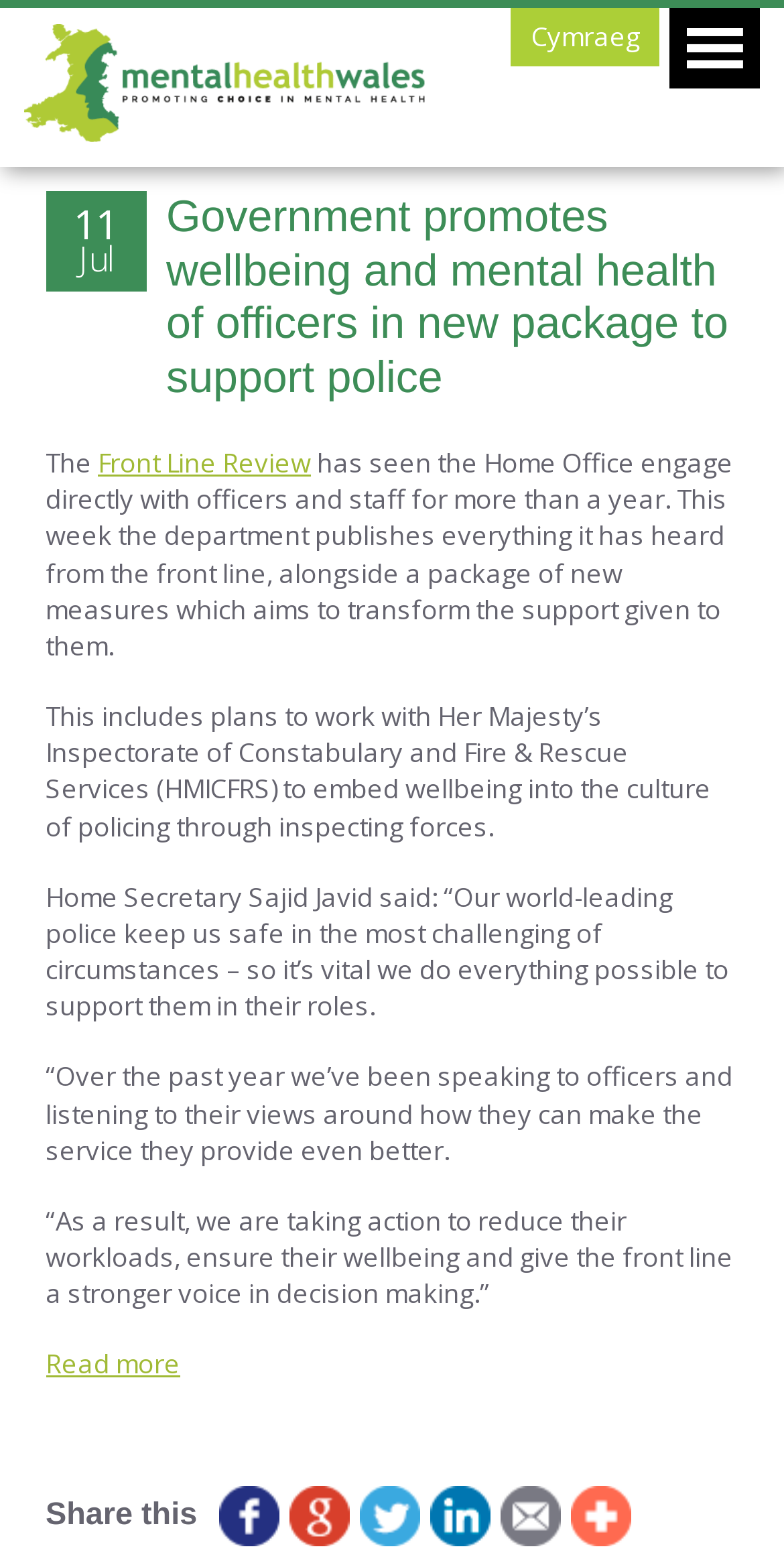Find the bounding box coordinates of the element to click in order to complete this instruction: "Select Cymraeg language". The bounding box coordinates must be four float numbers between 0 and 1, denoted as [left, top, right, bottom].

[0.652, 0.005, 0.842, 0.042]